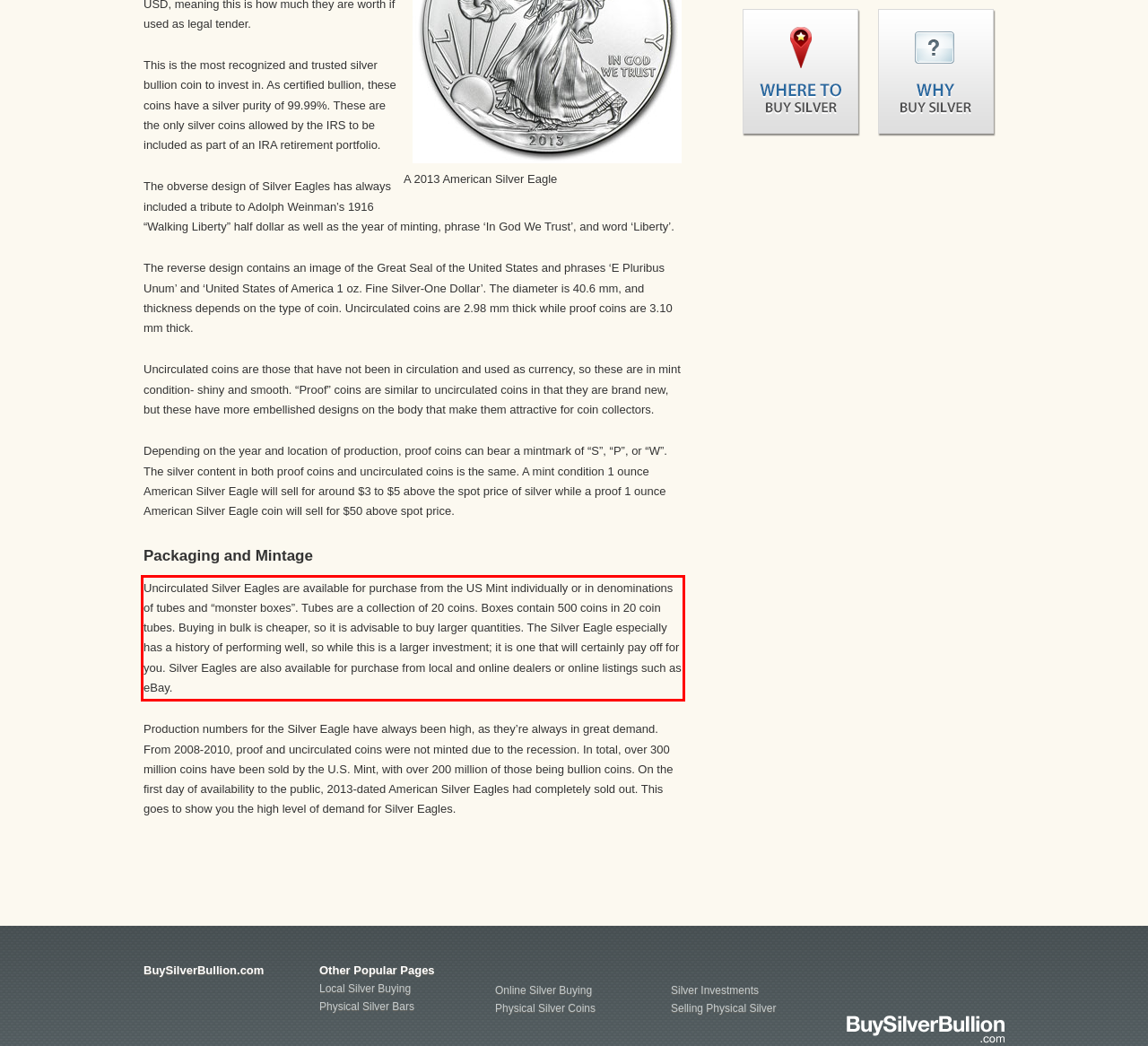You are given a webpage screenshot with a red bounding box around a UI element. Extract and generate the text inside this red bounding box.

Uncirculated Silver Eagles are available for purchase from the US Mint individually or in denominations of tubes and “monster boxes”. Tubes are a collection of 20 coins. Boxes contain 500 coins in 20 coin tubes. Buying in bulk is cheaper, so it is advisable to buy larger quantities. The Silver Eagle especially has a history of performing well, so while this is a larger investment; it is one that will certainly pay off for you. Silver Eagles are also available for purchase from local and online dealers or online listings such as eBay.